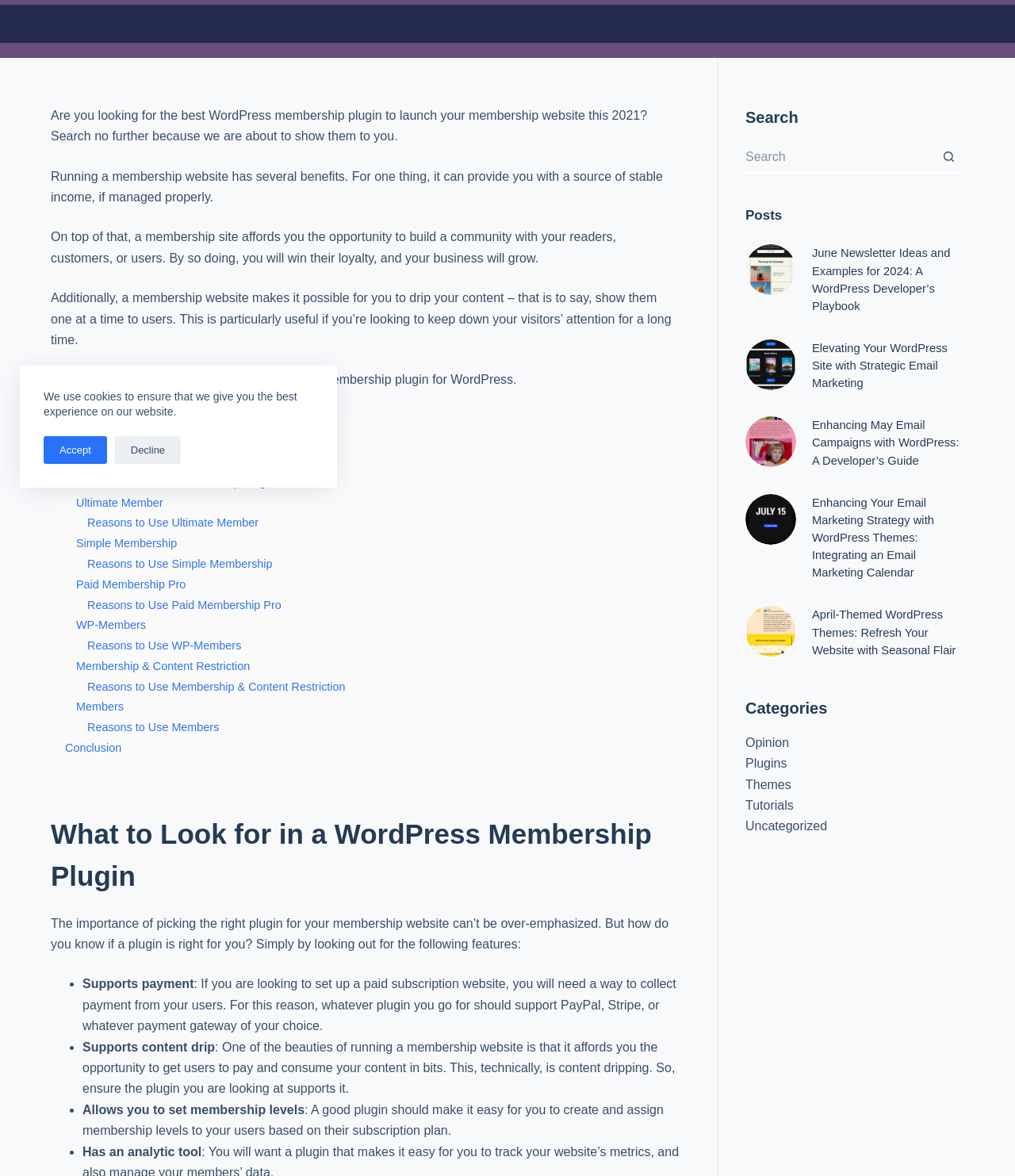Determine the bounding box coordinates for the UI element described. Format the coordinates as (top-left x, top-left y, bottom-right x, bottom-right y) and ensure all values are between 0 and 1. Element description: Membership & Content Restriction

[0.075, 0.561, 0.246, 0.572]